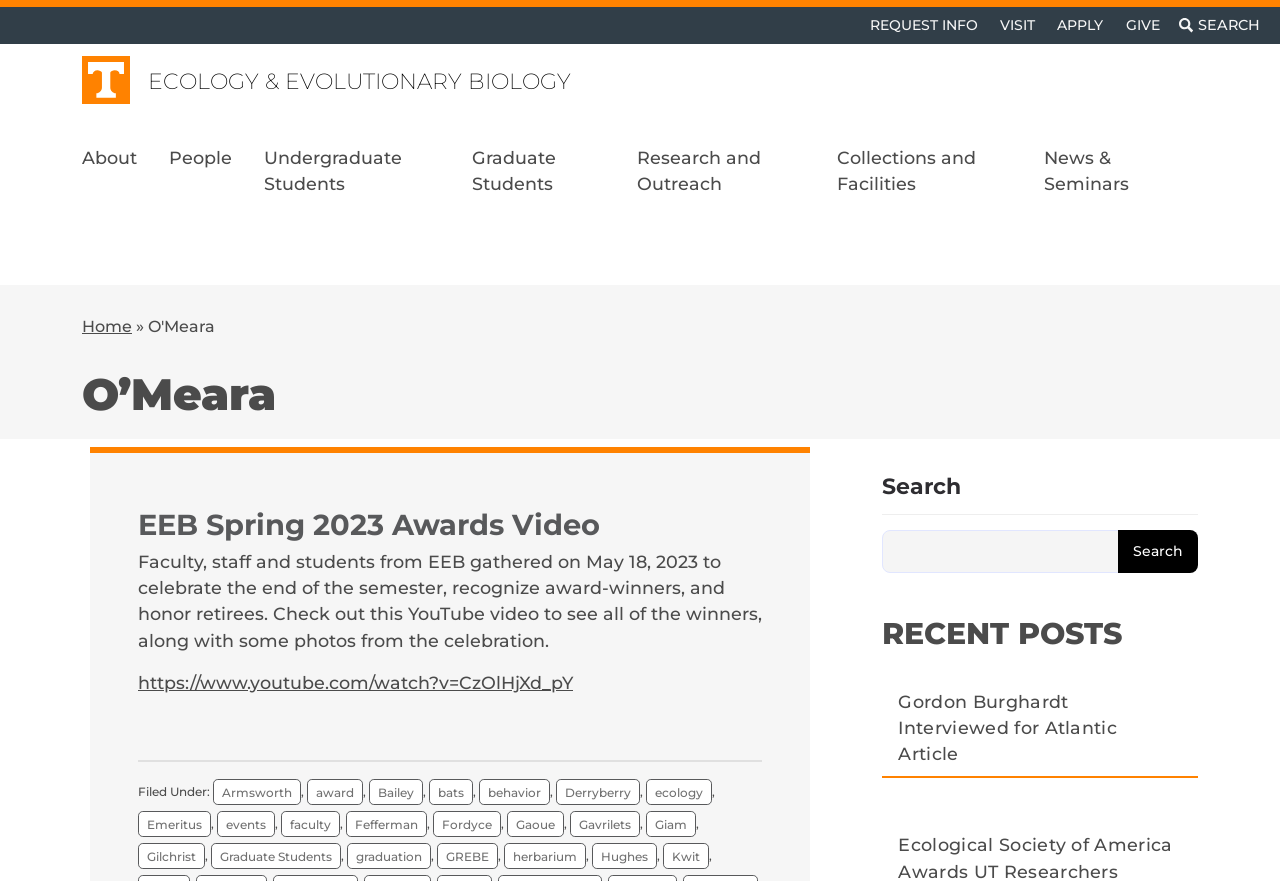Can you give a detailed response to the following question using the information from the image? What is the title of the recent post?

The title of the recent post can be found in the 'RECENT POSTS' section, which lists a link to an article titled 'Gordon Burghardt Interviewed for Atlantic Article'.